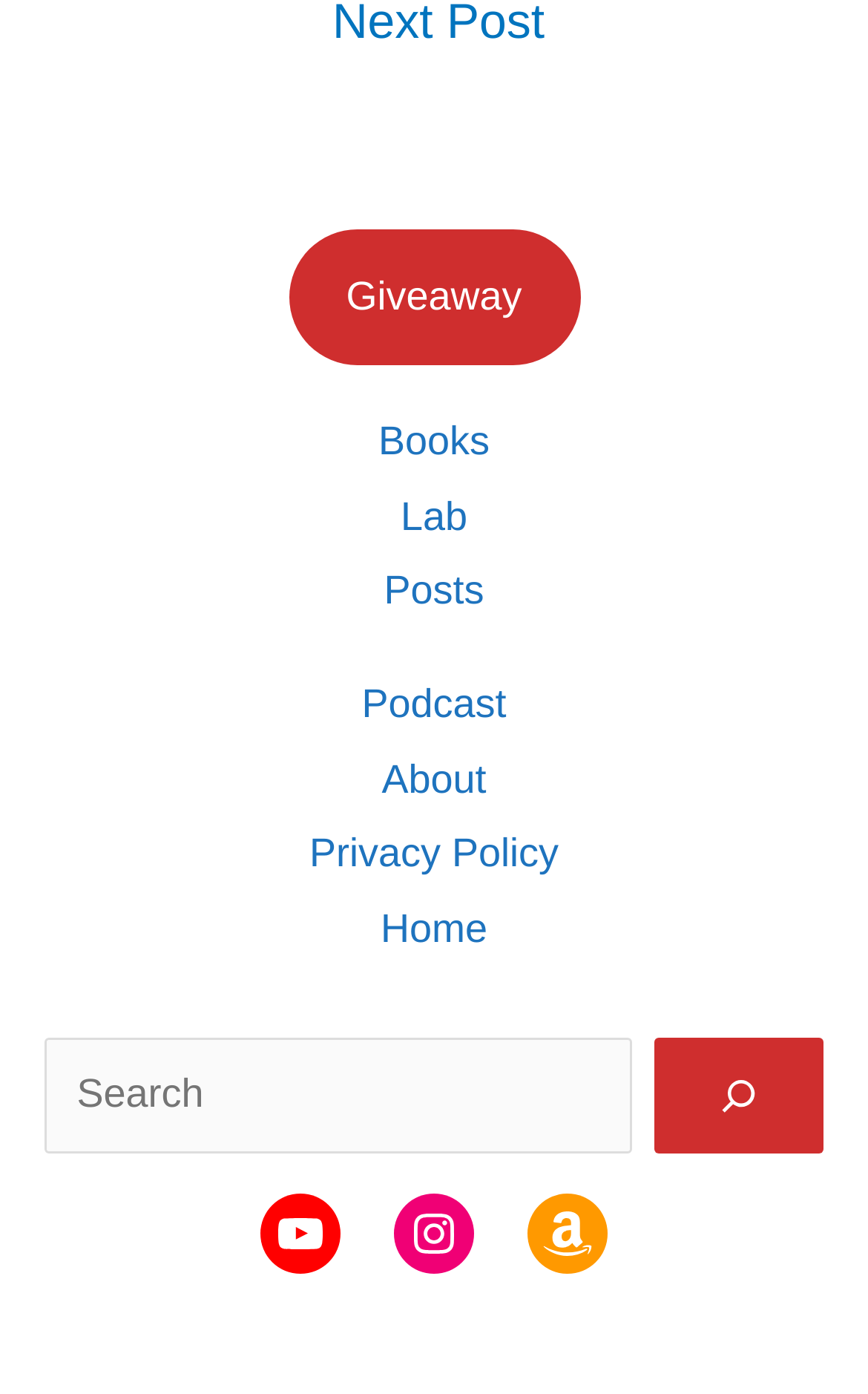How many complementary sections are there?
Using the image as a reference, deliver a detailed and thorough answer to the question.

I counted the number of complementary sections, which are the sections that contain the 'Giveaway' link, the 'Menu' navigation, the 'Podcast' link, and the search box, totaling 4 complementary sections.